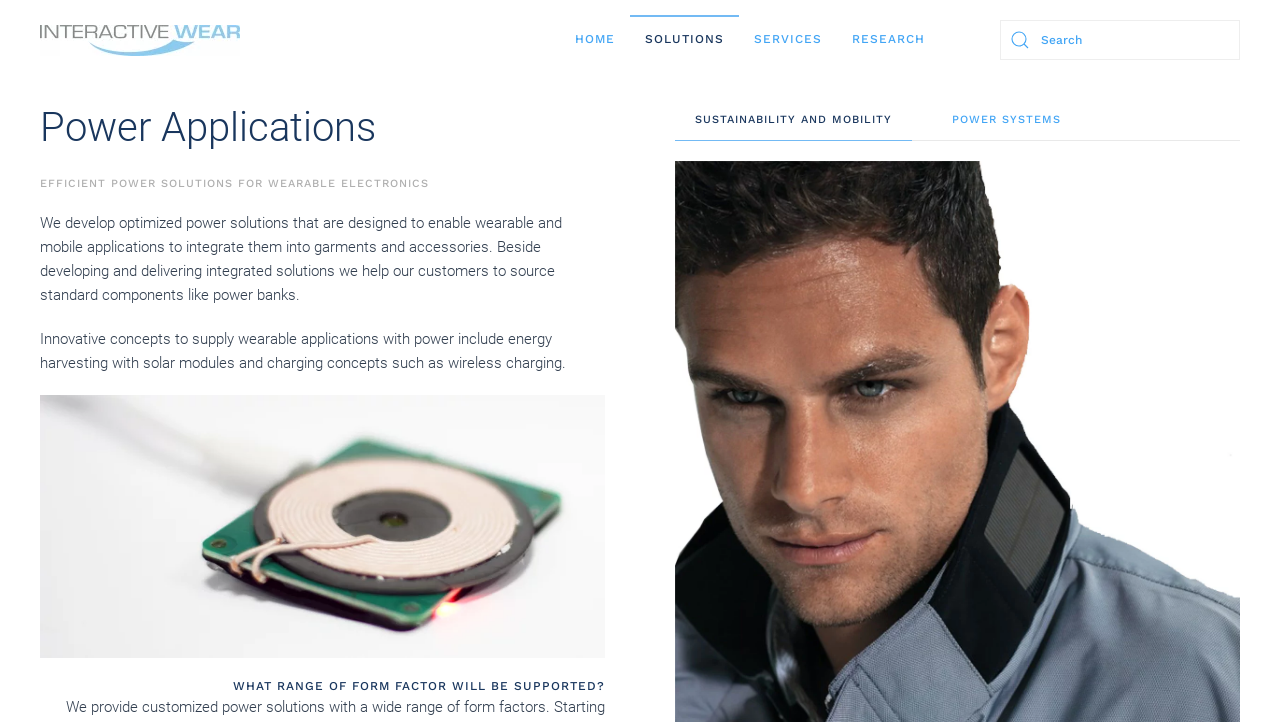Please find the bounding box coordinates for the clickable element needed to perform this instruction: "Skip to main content".

[0.027, 0.051, 0.132, 0.076]